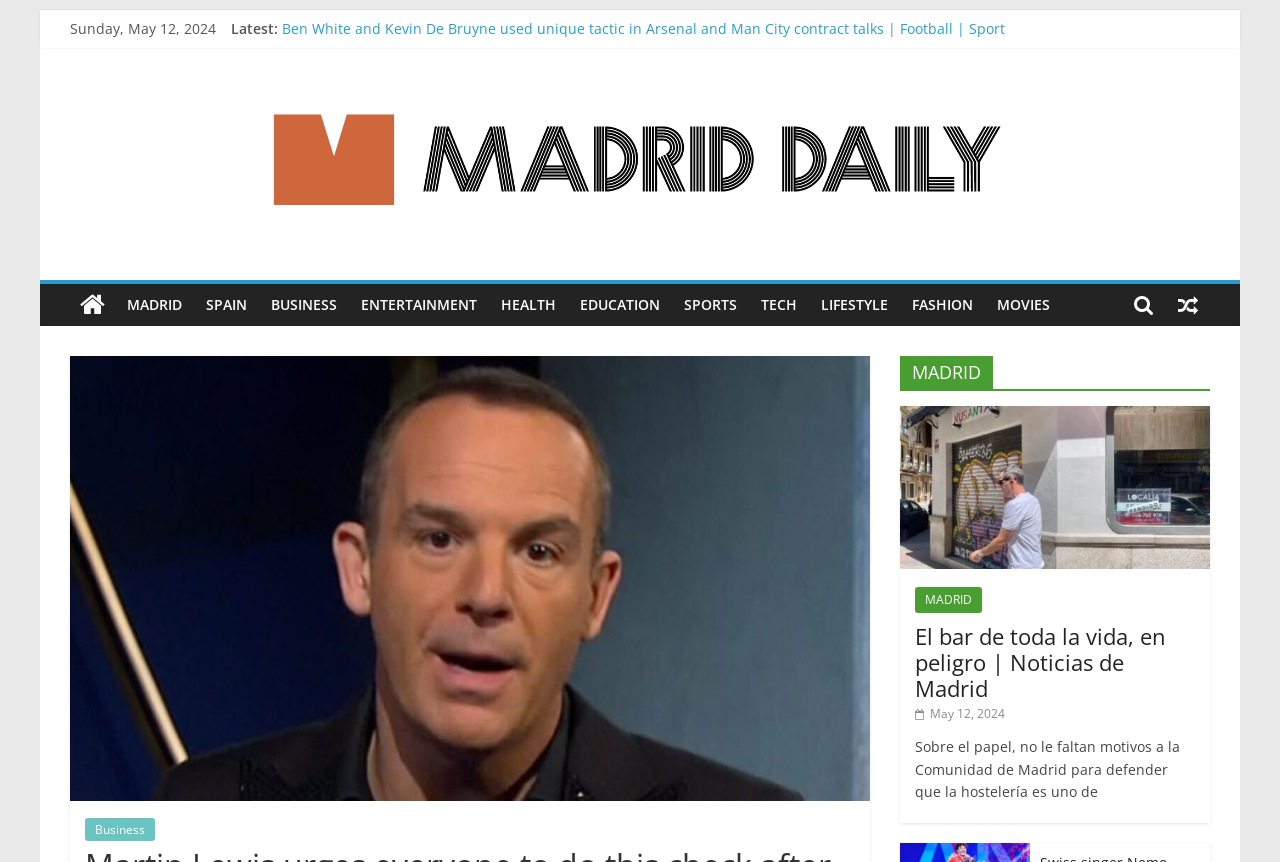Specify the bounding box coordinates of the element's area that should be clicked to execute the given instruction: "Read the article about Martin Lewis". The coordinates should be four float numbers between 0 and 1, i.e., [left, top, right, bottom].

[0.22, 0.044, 0.785, 0.066]